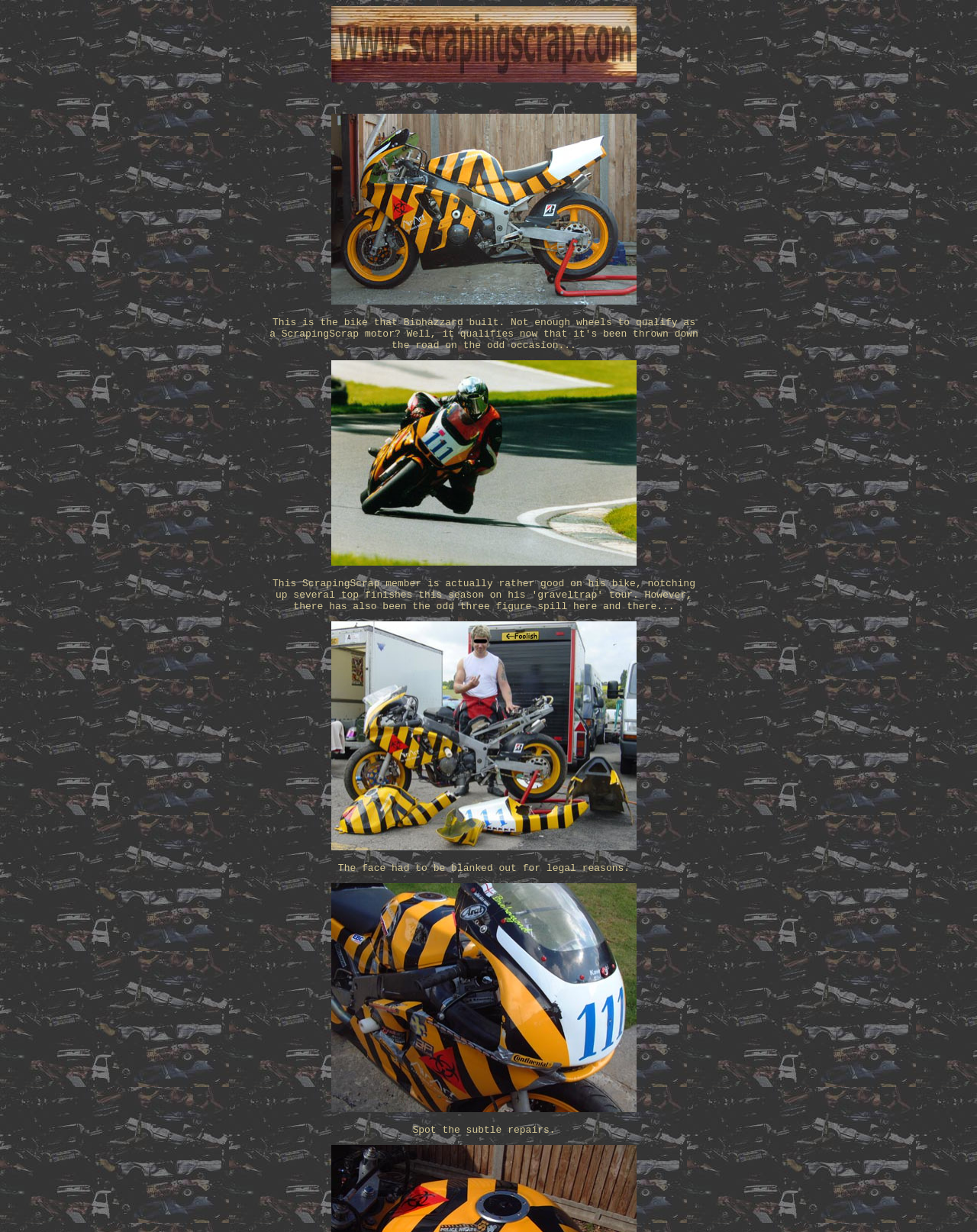Is the bike rider good at biking?
Using the image, provide a detailed and thorough answer to the question.

According to the text content of the second LayoutTableCell element, the bike rider is 'actually rather good on his bike, notching up several top finishes this season on his graveltrap tour'.